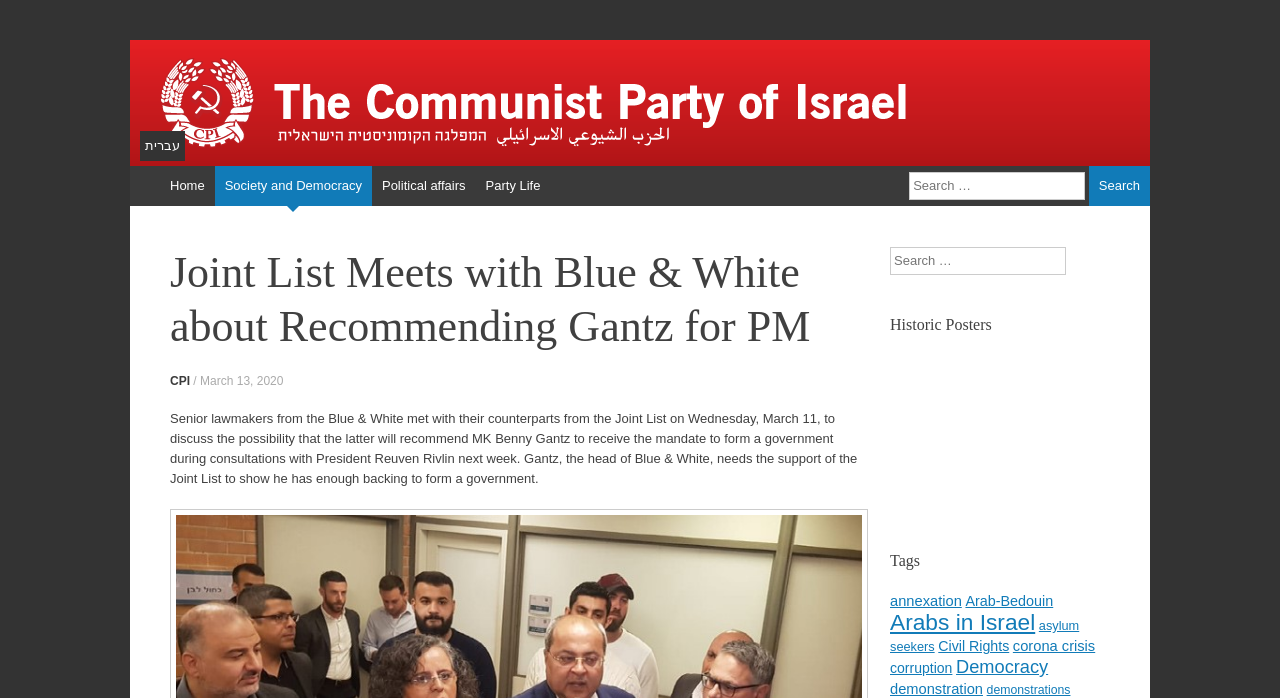Provide the bounding box coordinates of the HTML element this sentence describes: "istanbul evden eve nakliyat". The bounding box coordinates consist of four float numbers between 0 and 1, i.e., [left, top, right, bottom].

[0.102, 0.585, 0.137, 0.692]